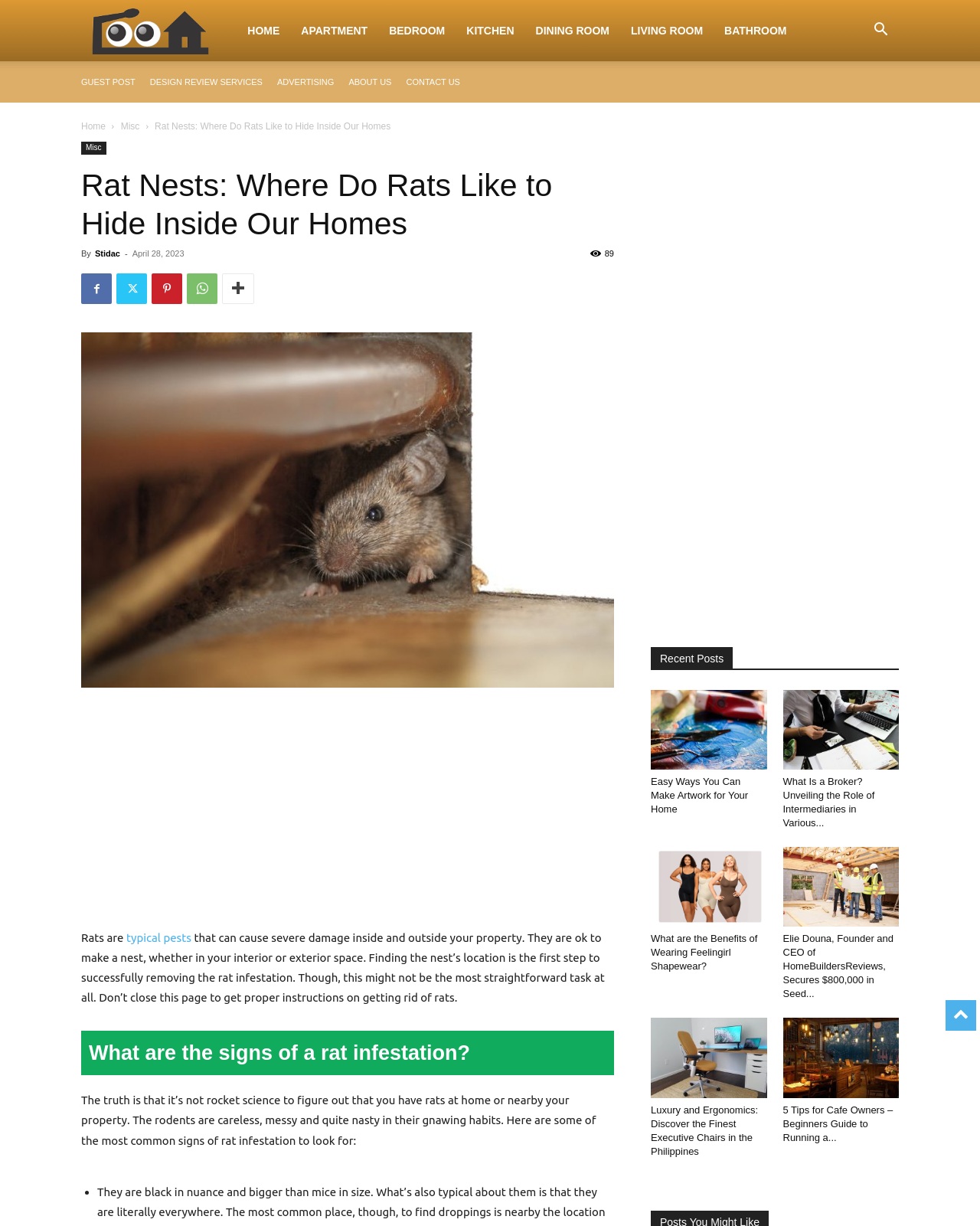Answer the question in one word or a short phrase:
What is the topic of the webpage?

Rat Nests